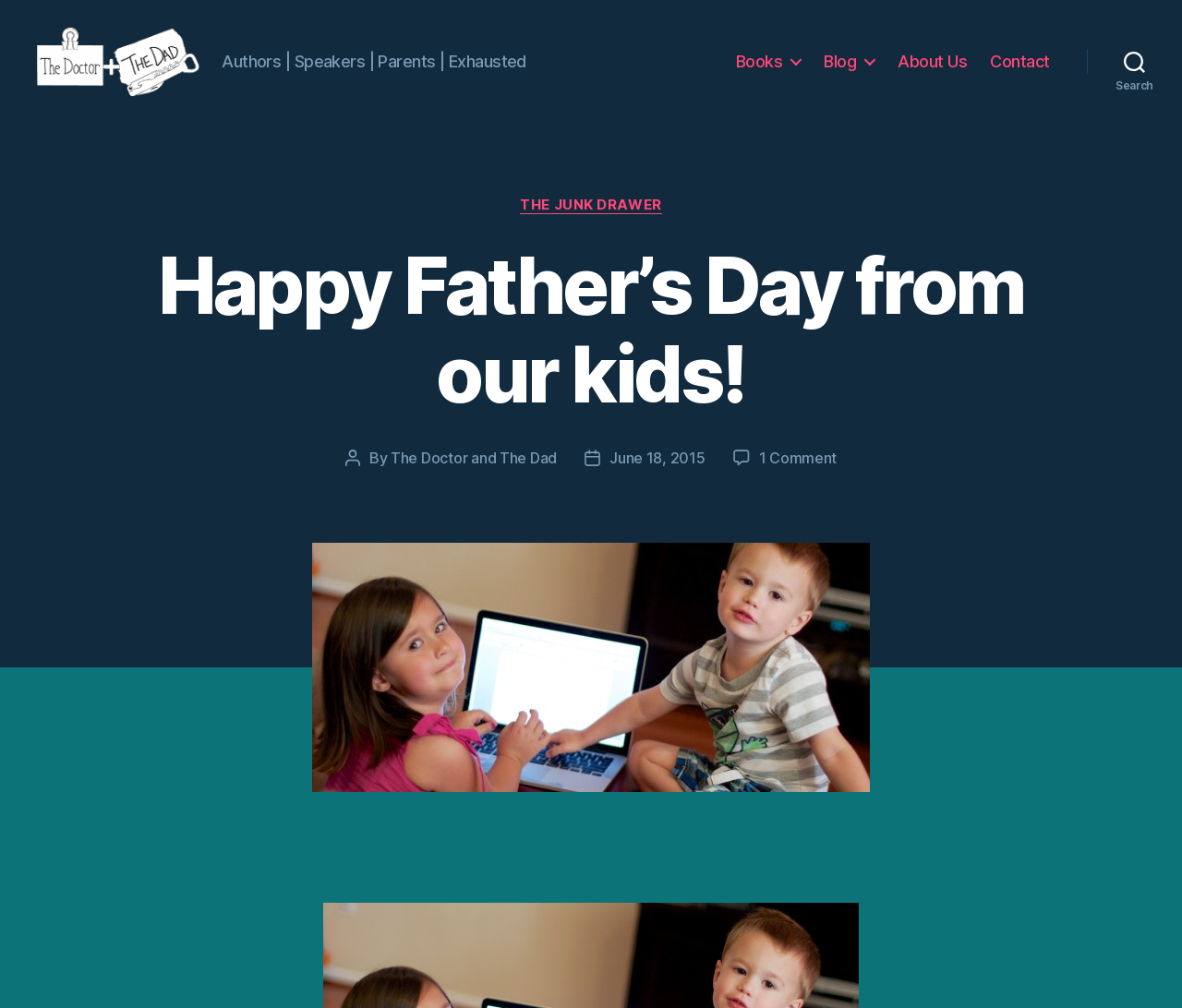How many links are in the navigation menu?
Please analyze the image and answer the question with as much detail as possible.

I counted the number of links in the navigation menu, which are 'Books', 'Blog', 'About Us', and 'Contact'.